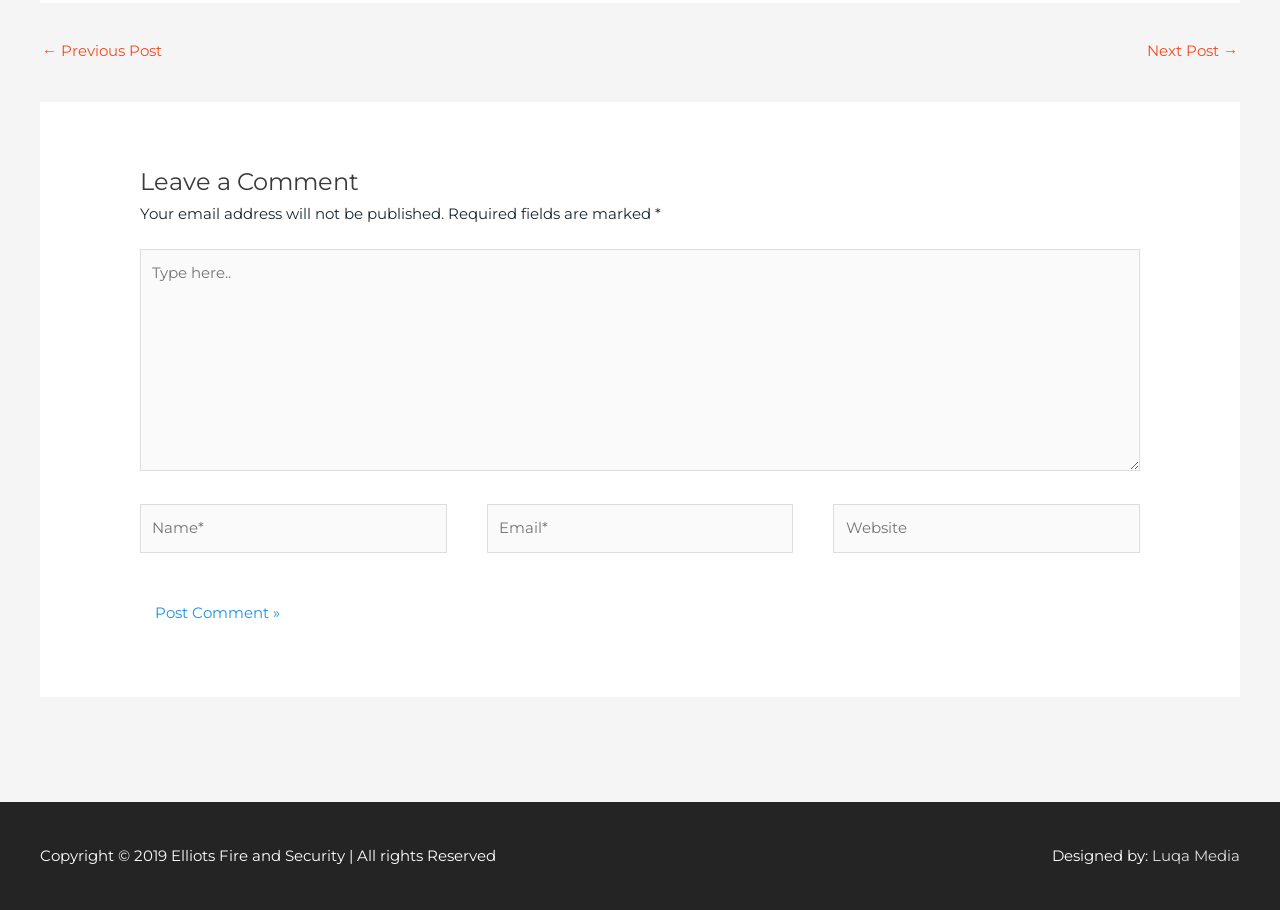What is the copyright year of the website?
Provide a fully detailed and comprehensive answer to the question.

The copyright year of the website is 2019, as indicated by the text 'Copyright © 2019 Elliots Fire and Security | All rights Reserved' at the bottom of the page.